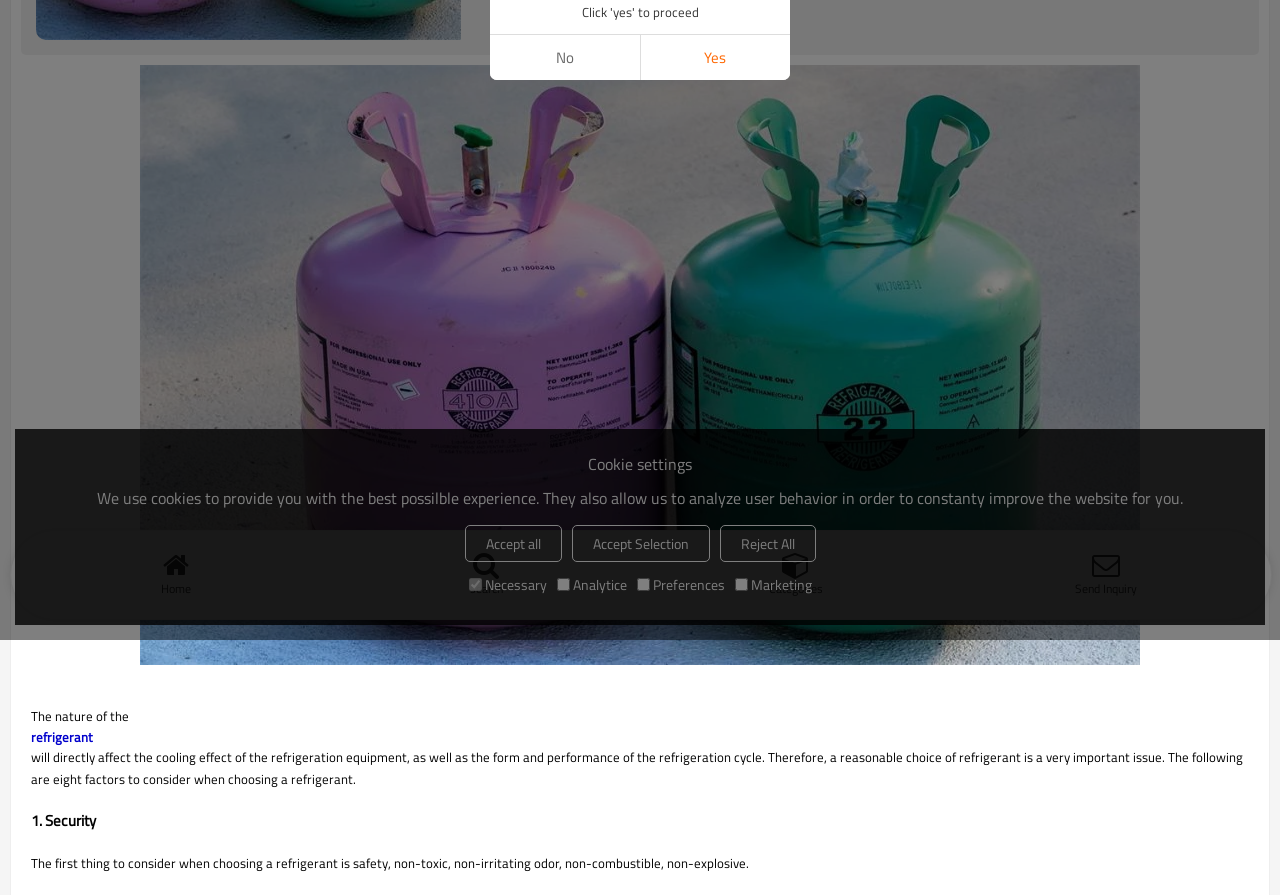From the element description: "Facebook", extract the bounding box coordinates of the UI element. The coordinates should be expressed as four float numbers between 0 and 1, in the order [left, top, right, bottom].

None